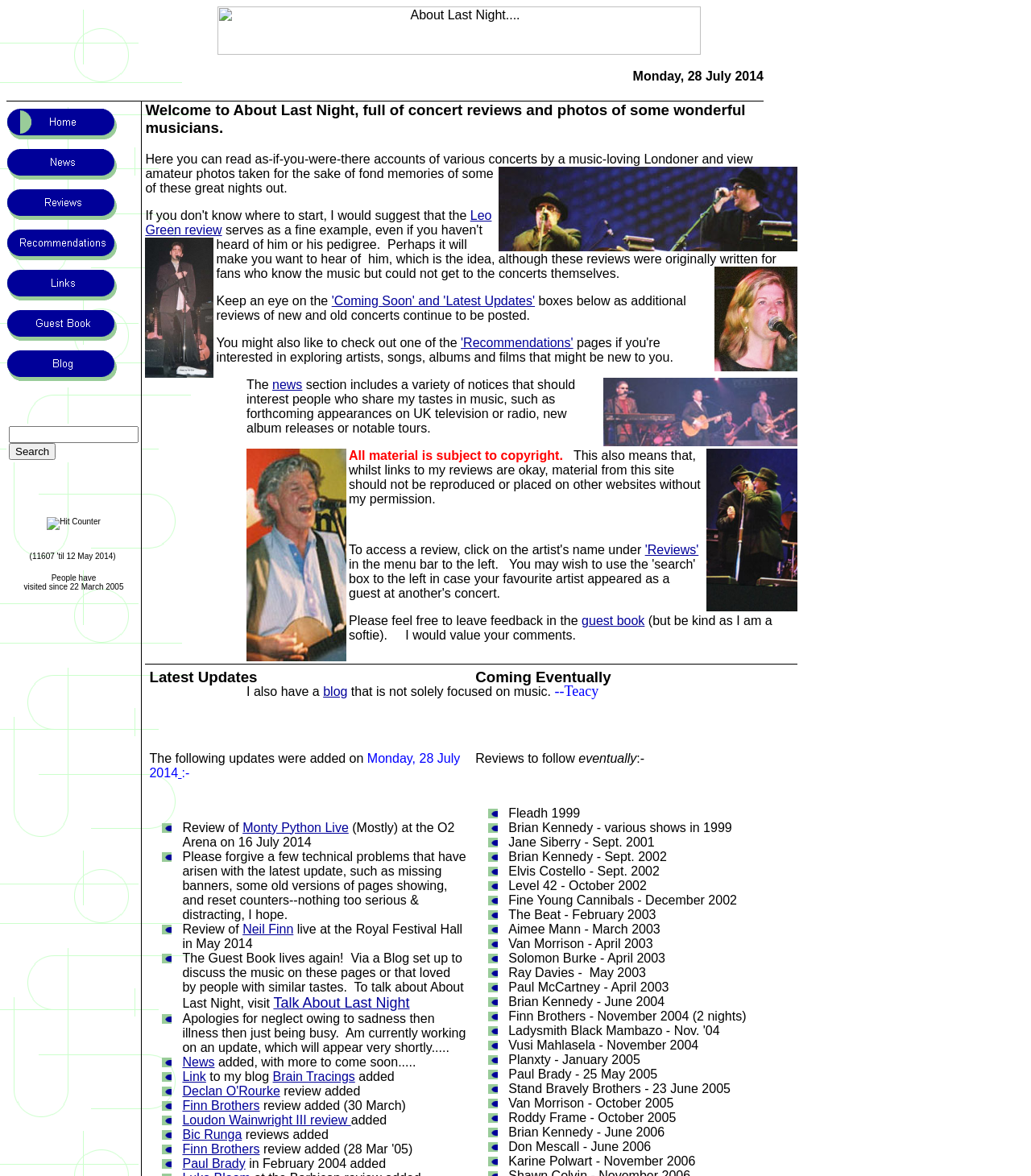Describe the webpage meticulously, covering all significant aspects.

The webpage is about a music blog called "About Last Night" that shares concert reviews and photographs of artists, mainly singer-songwriters, performing live in London. The page also provides music and DVD film recommendations.

At the top of the page, there is a header section with a logo and a navigation menu that includes links to "Home", "News", "Reviews", "Recommendations", "Links", "Guest Book", and "Blog". Below the header, there is a section that displays the date "Monday, 28 July 2014" and a search bar.

The main content of the page is divided into two columns. The left column features a welcome message that introduces the blog and its purpose. There are also several paragraphs of text that explain the types of content available on the site, including concert reviews, photos, and music recommendations. The text also mentions that the site is regularly updated with new content.

The right column features a section that displays a hit counter, showing the number of visitors to the site since 2005. Below the hit counter, there is a section that showcases a concert review, including a photo of the artist and a link to the full review.

Throughout the page, there are several images and links to other sections of the site, including the "Reviews" and "Recommendations" sections. There is also a section that displays a list of links to other websites, including online stores selling replica watches.

At the bottom of the page, there is a footer section that includes a copyright notice and a message asking visitors to respect the site's content and not reproduce it without permission.